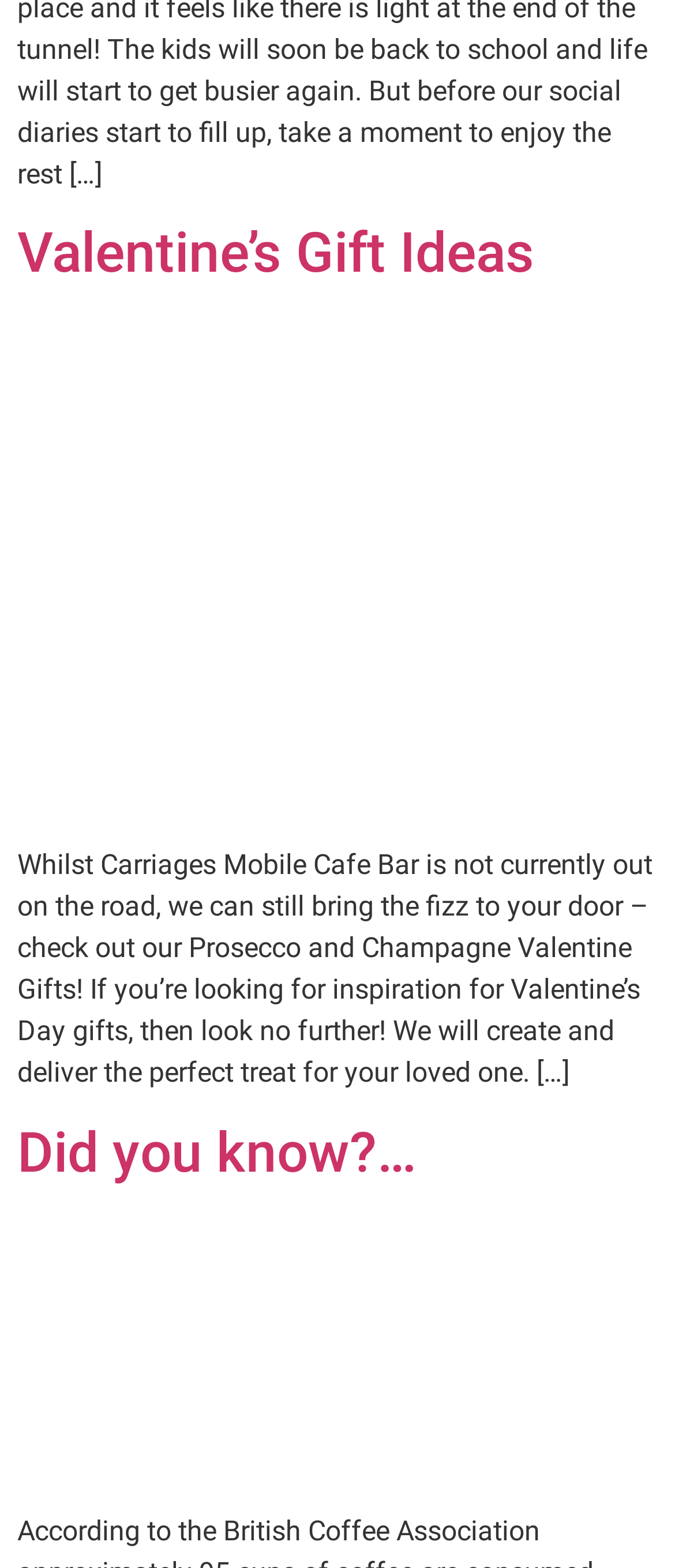Locate the UI element described as follows: "Valentine’s Gift Ideas". Return the bounding box coordinates as four float numbers between 0 and 1 in the order [left, top, right, bottom].

[0.026, 0.14, 0.792, 0.182]